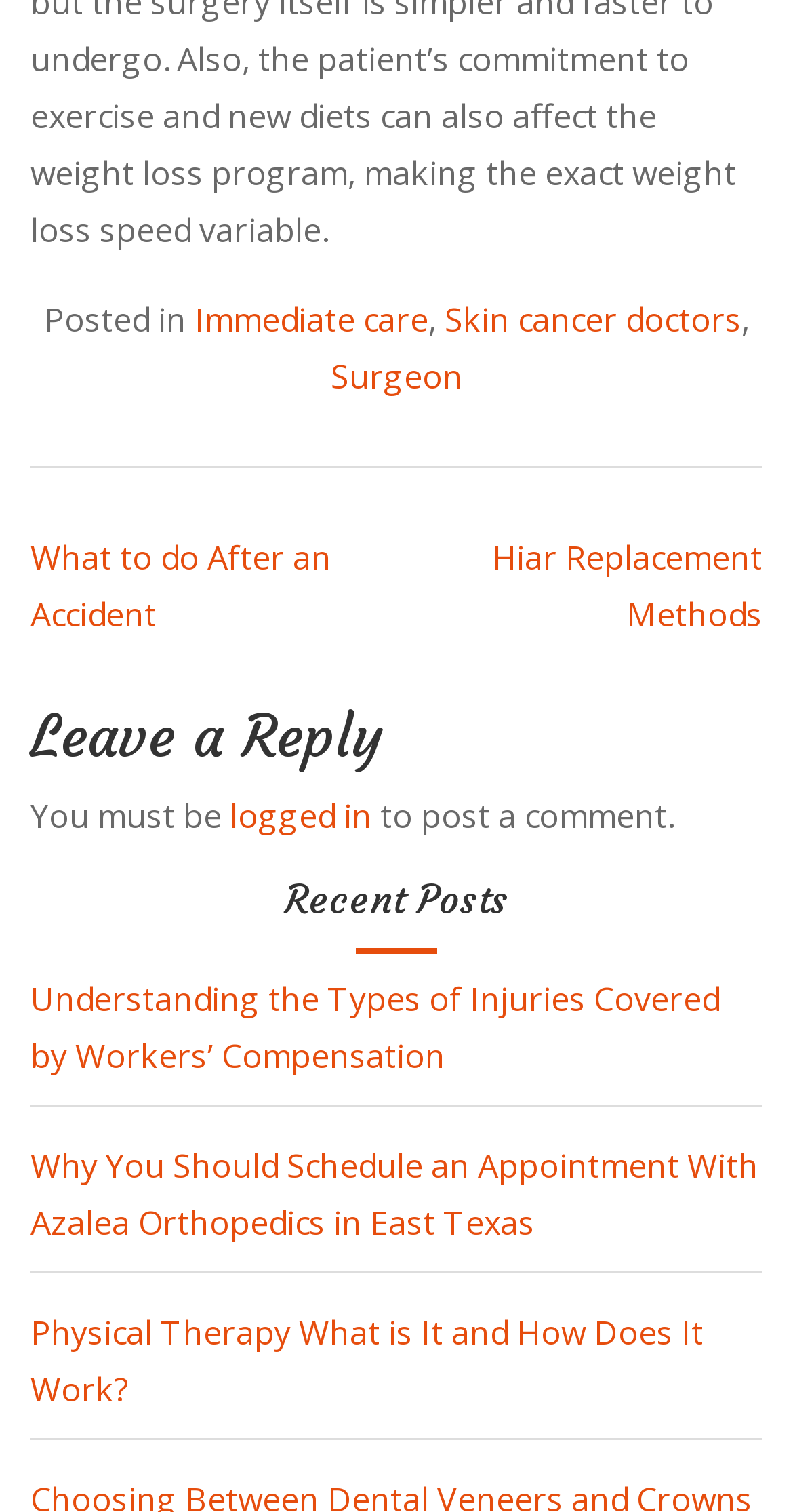Determine the bounding box coordinates of the clickable element necessary to fulfill the instruction: "View 'What to do After an Accident'". Provide the coordinates as four float numbers within the 0 to 1 range, i.e., [left, top, right, bottom].

[0.038, 0.353, 0.418, 0.421]